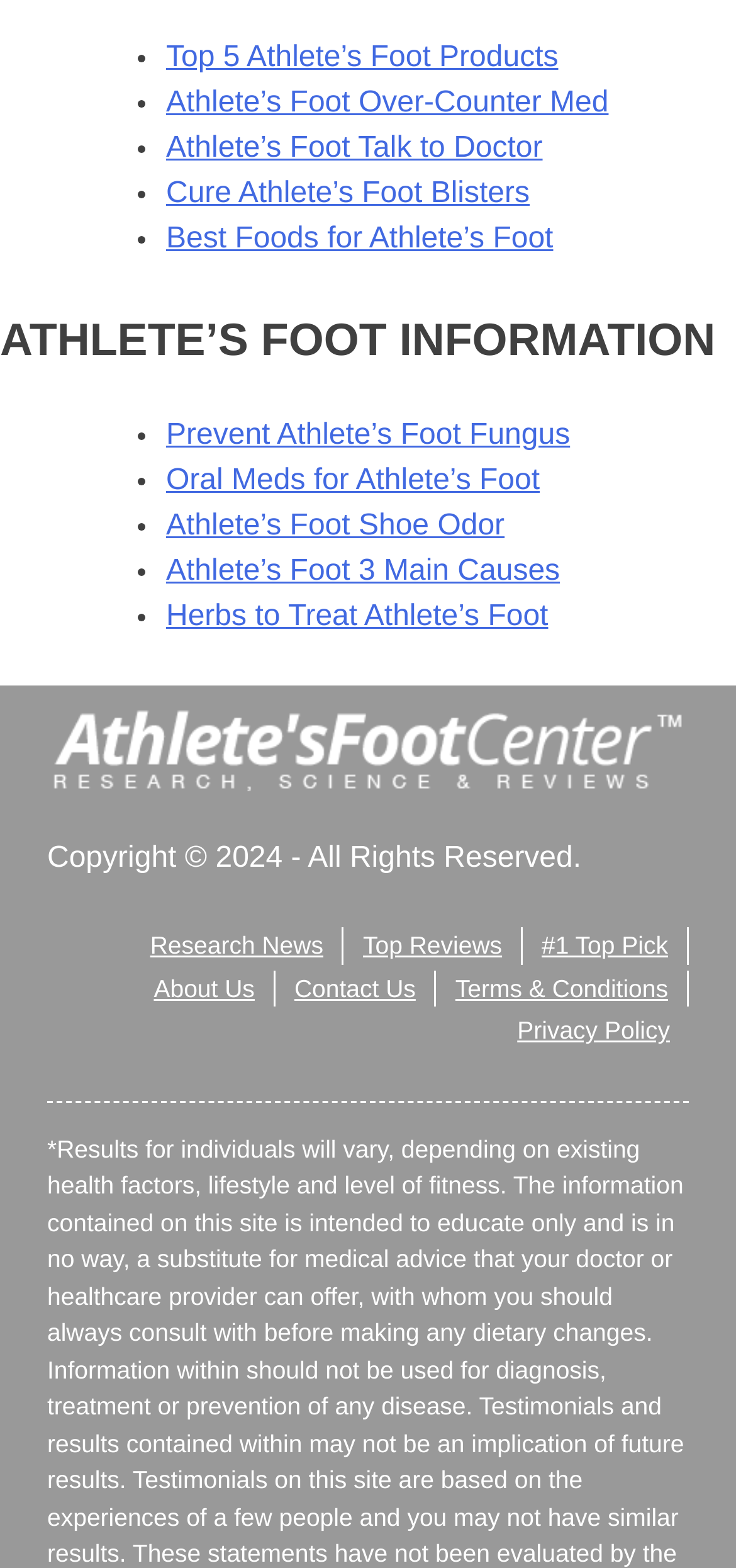Determine the bounding box coordinates for the UI element with the following description: "Top Reviews". The coordinates should be four float numbers between 0 and 1, represented as [left, top, right, bottom].

[0.468, 0.591, 0.708, 0.615]